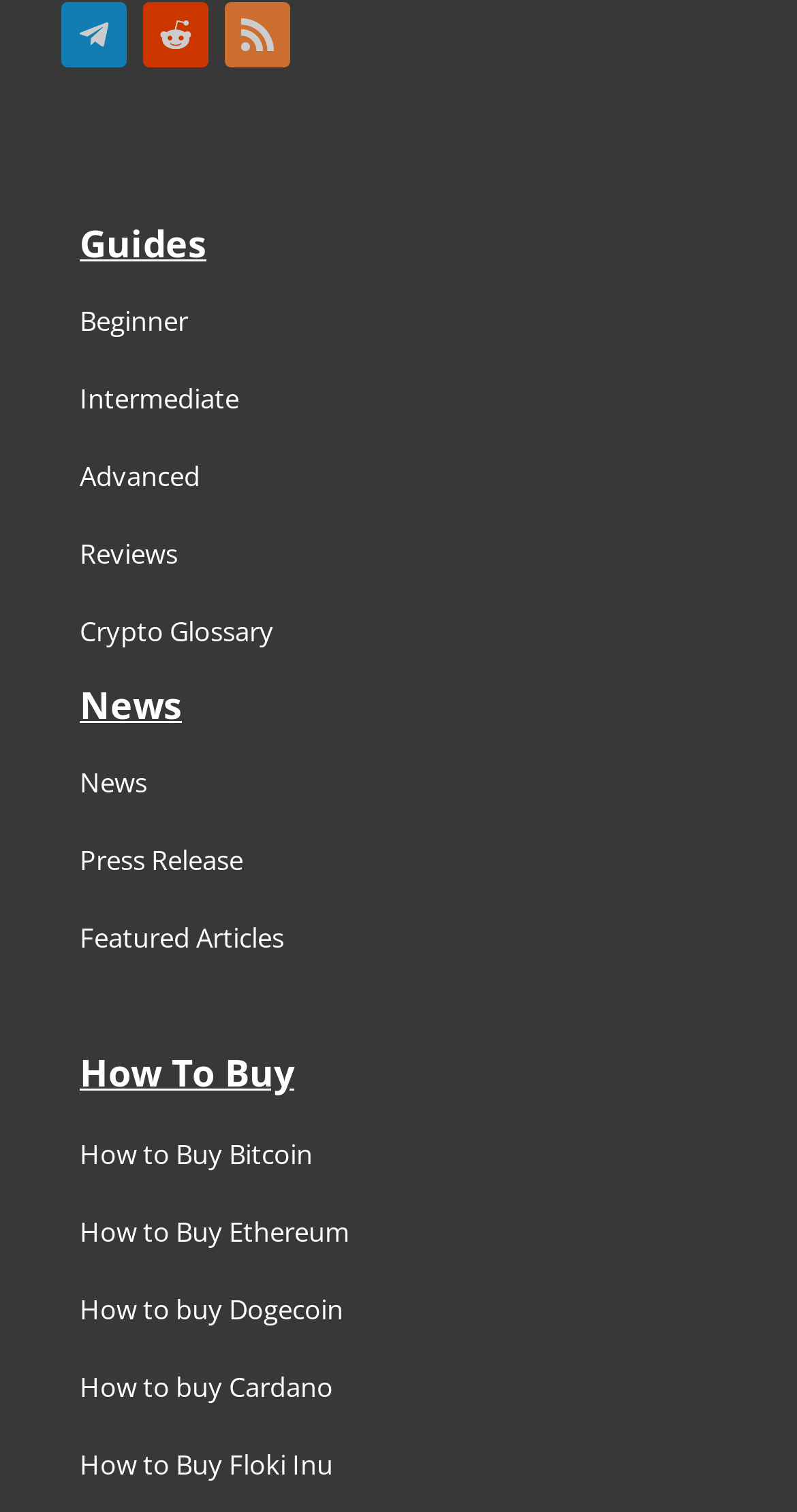Pinpoint the bounding box coordinates of the element to be clicked to execute the instruction: "Check News".

[0.1, 0.499, 0.185, 0.531]